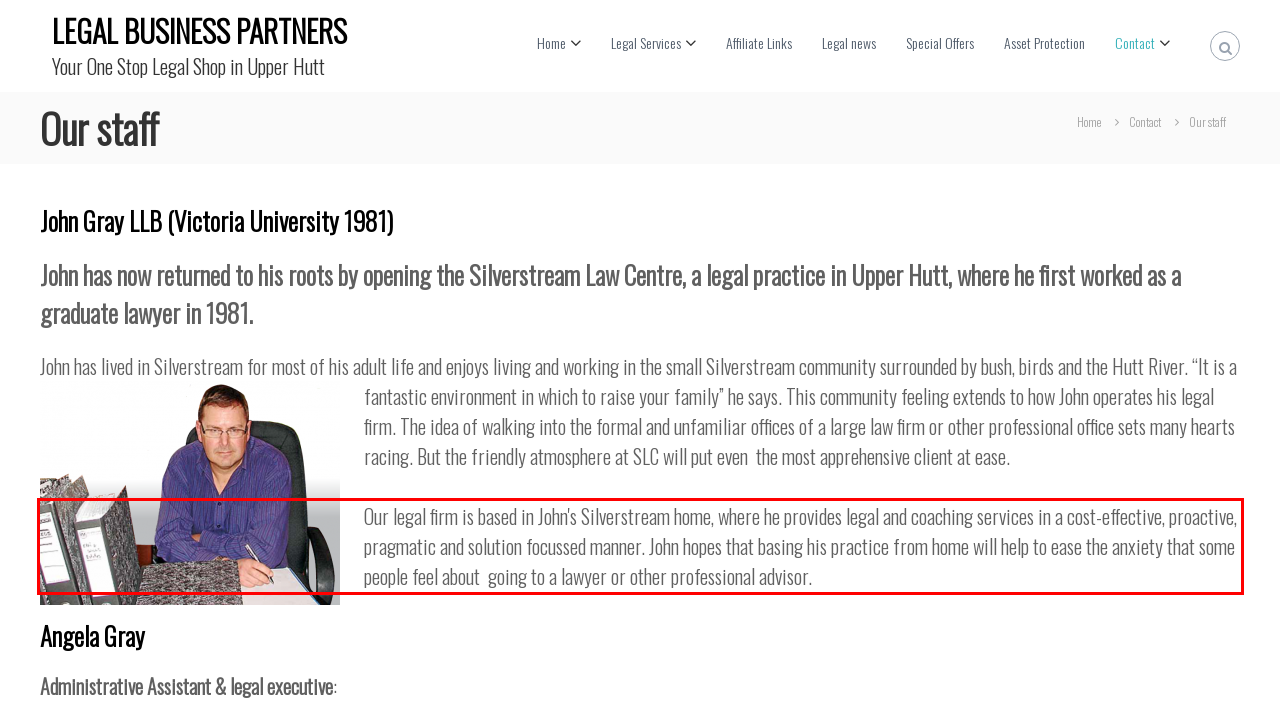Identify the text inside the red bounding box on the provided webpage screenshot by performing OCR.

Our legal firm is based in John's Silverstream home, where he provides legal and coaching services in a cost-effective, proactive, pragmatic and solution focussed manner. John hopes that basing his practice from home will help to ease the anxiety that some people feel about going to a lawyer or other professional advisor.